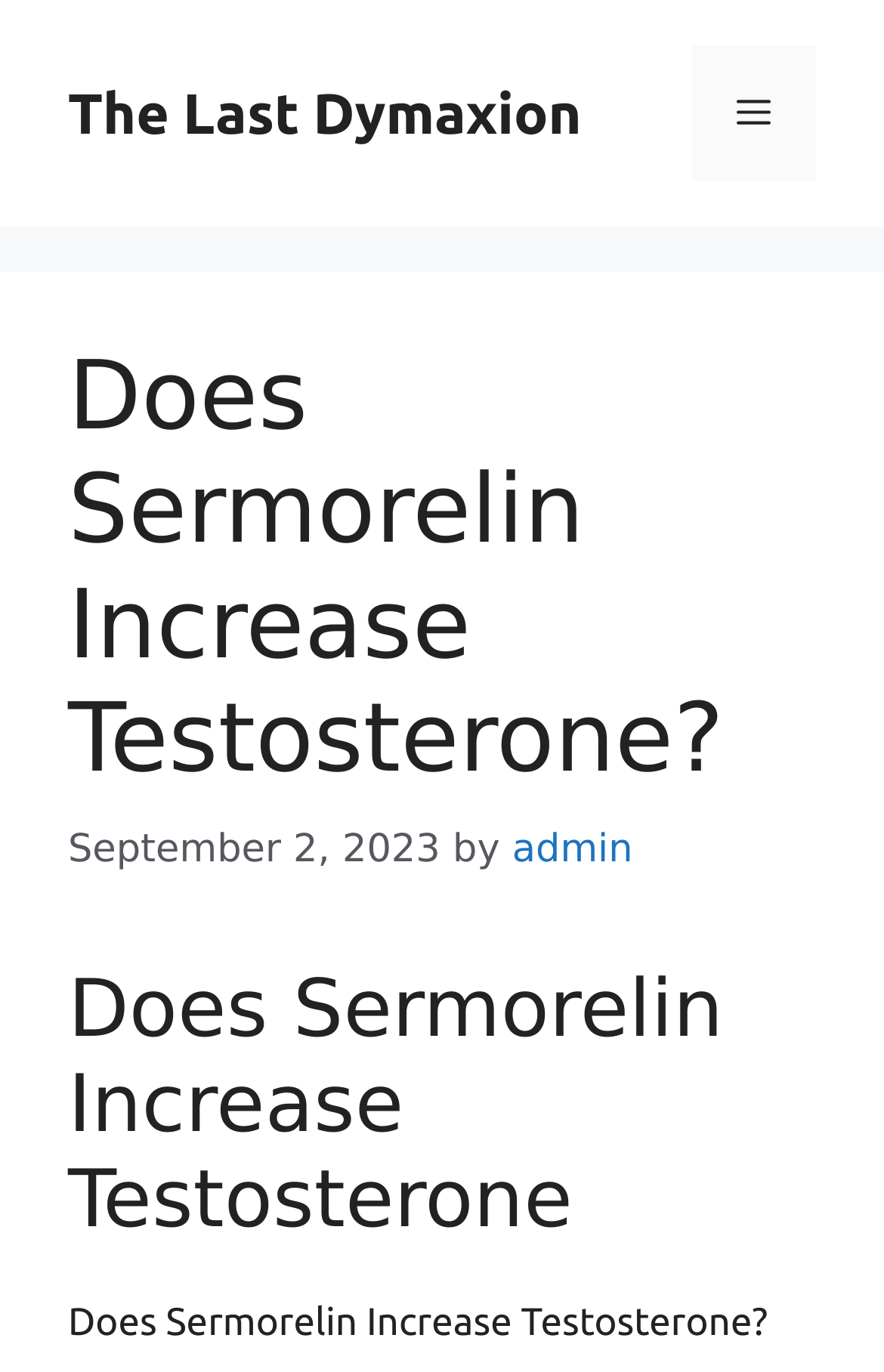What is the name of the website?
By examining the image, provide a one-word or phrase answer.

The Last Dymaxion